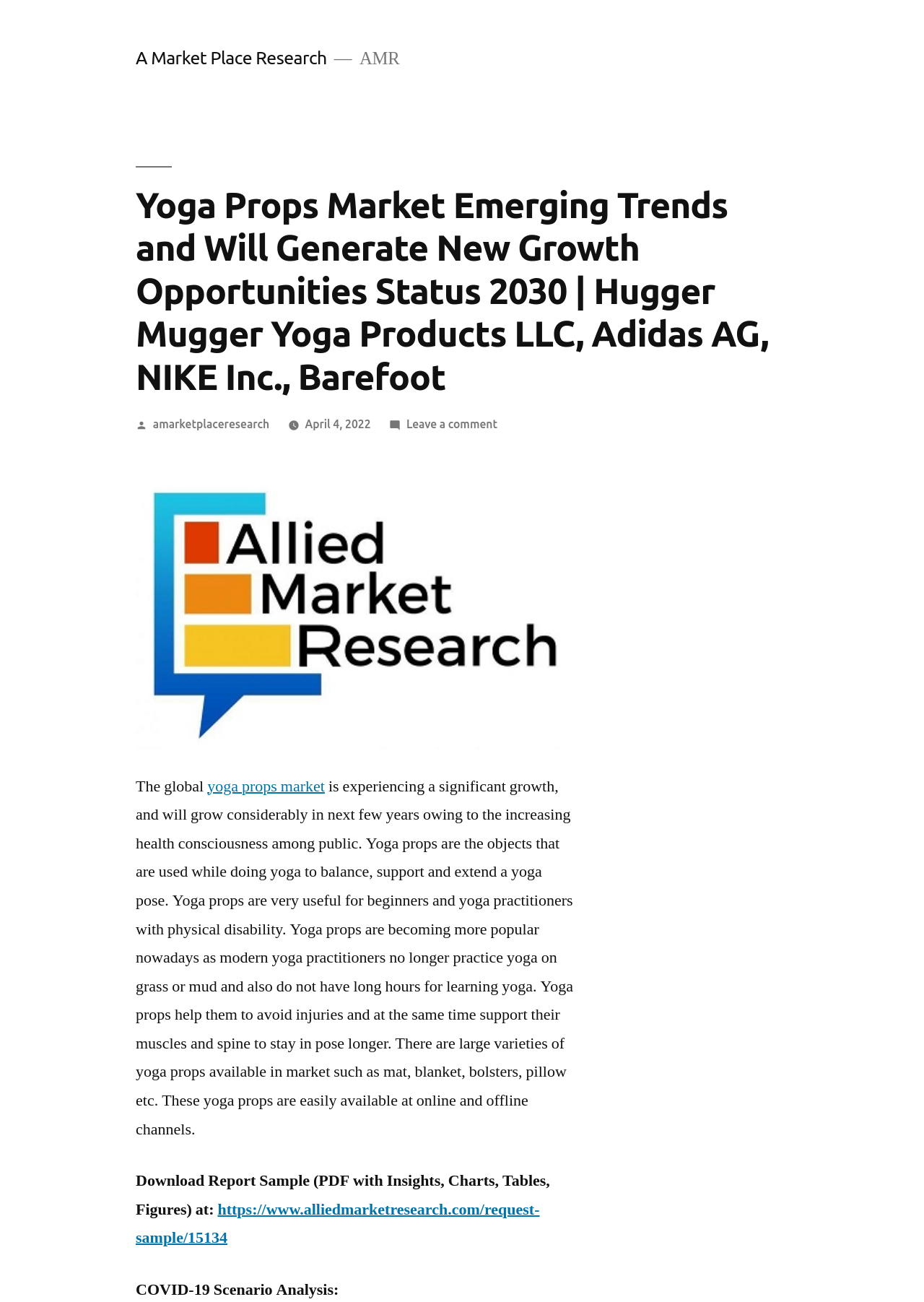Mark the bounding box of the element that matches the following description: "yoga props market".

[0.224, 0.596, 0.352, 0.611]